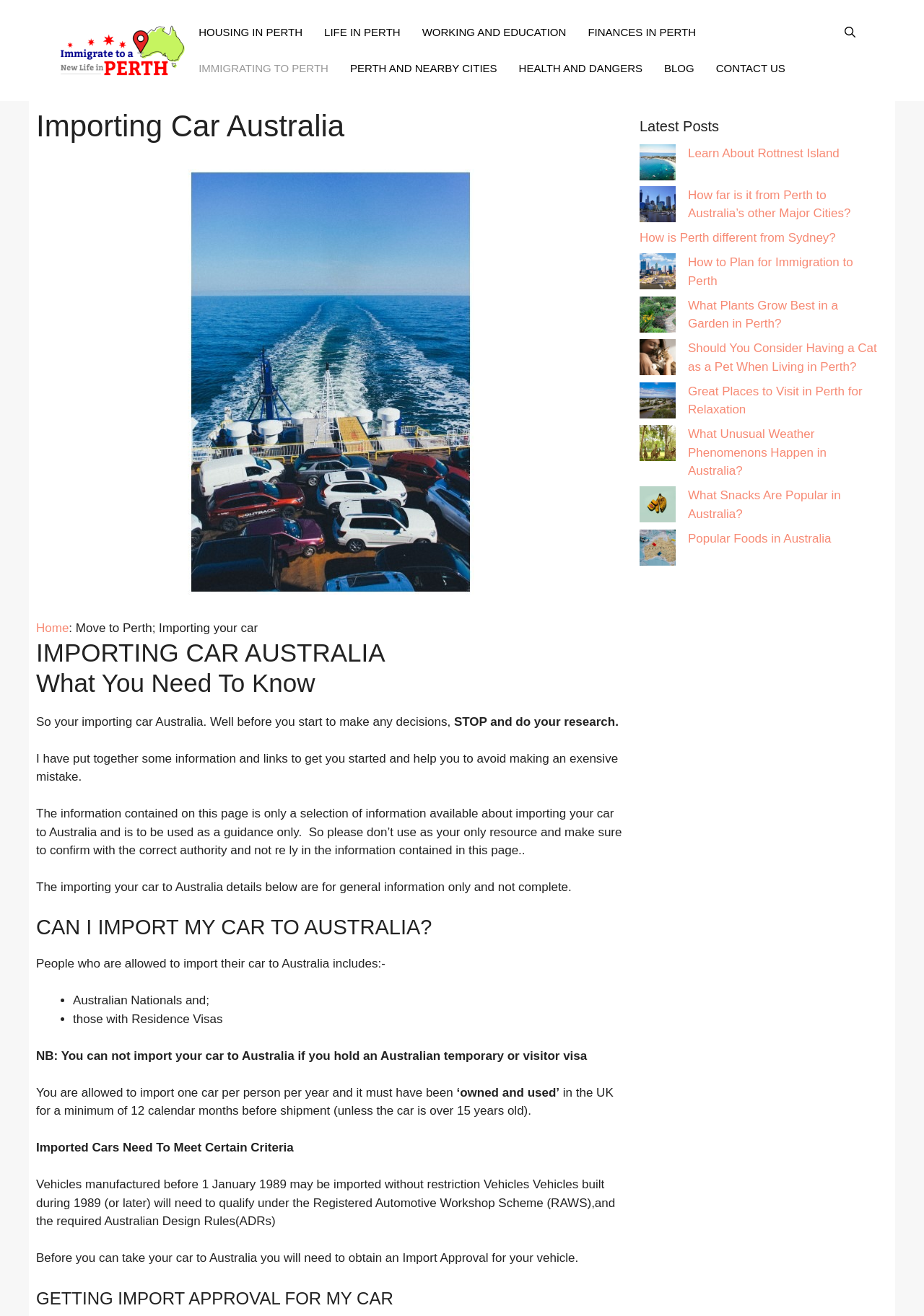What is the section 'Latest Posts' about?
Using the visual information from the image, give a one-word or short-phrase answer.

Links to blog posts